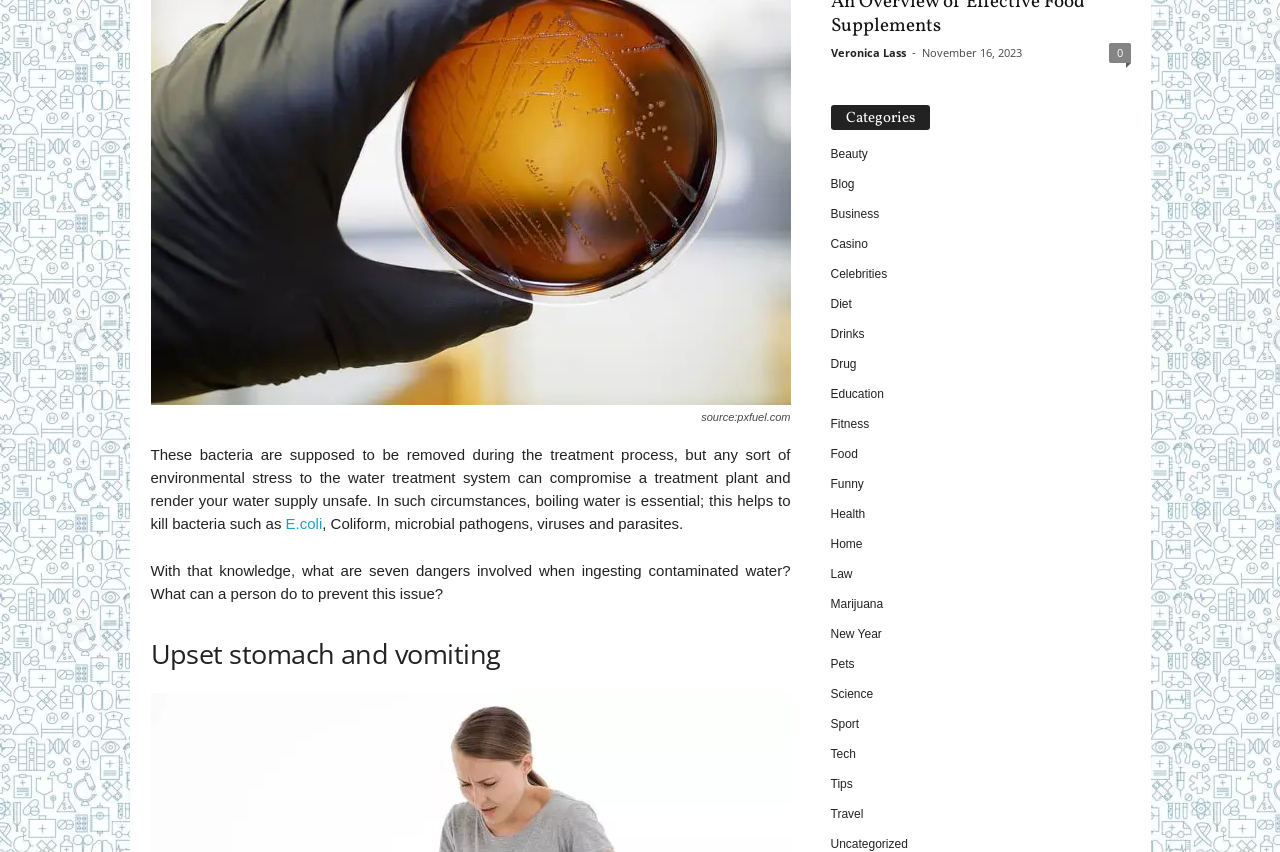Determine the coordinates of the bounding box for the clickable area needed to execute this instruction: "Read the article by Veronica Lass".

[0.649, 0.053, 0.707, 0.07]